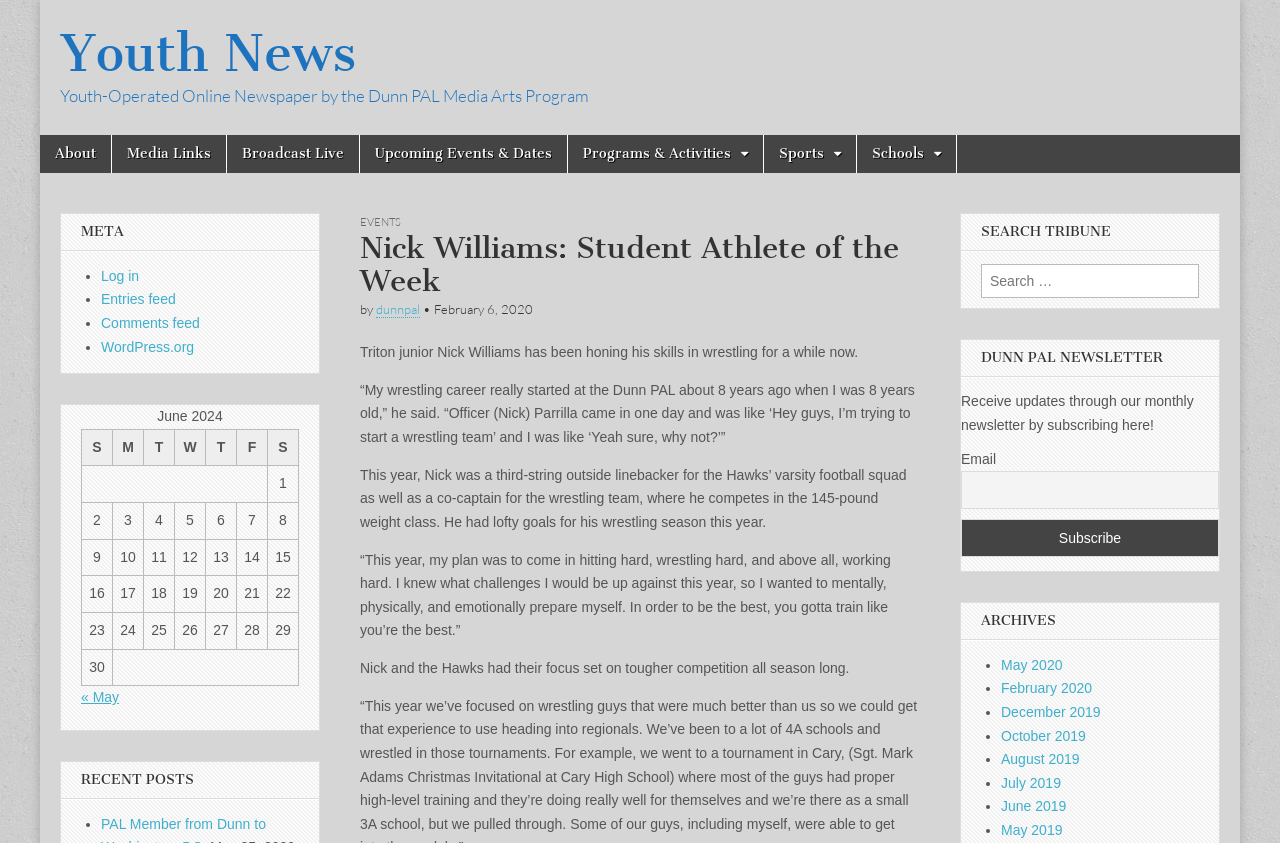Locate the bounding box coordinates of the element that should be clicked to fulfill the instruction: "Click on the 'Sports' link".

[0.597, 0.16, 0.669, 0.205]